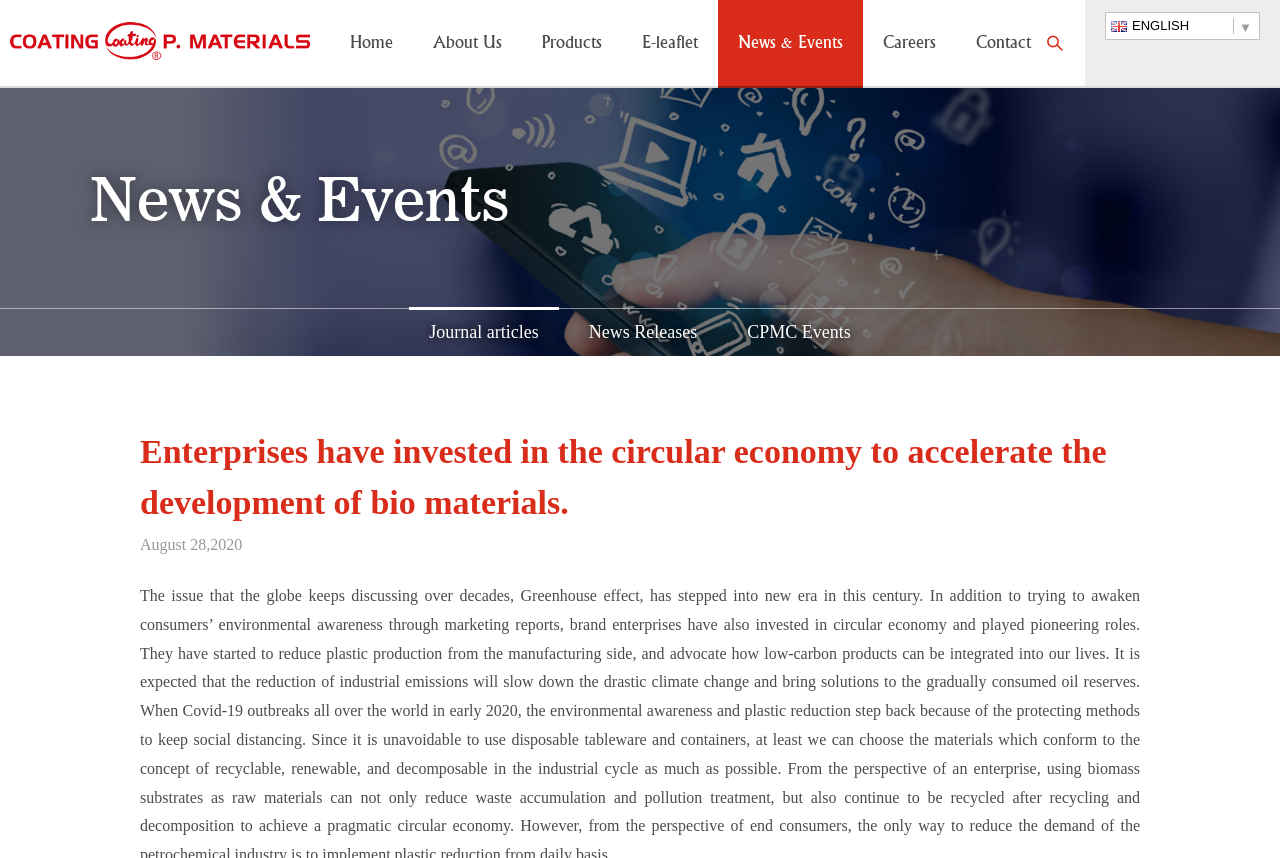Please provide the bounding box coordinates in the format (top-left x, top-left y, bottom-right x, bottom-right y). Remember, all values are floating point numbers between 0 and 1. What is the bounding box coordinate of the region described as: title="Coating P. Materials Co., Ltd."

[0.008, 0.026, 0.242, 0.07]